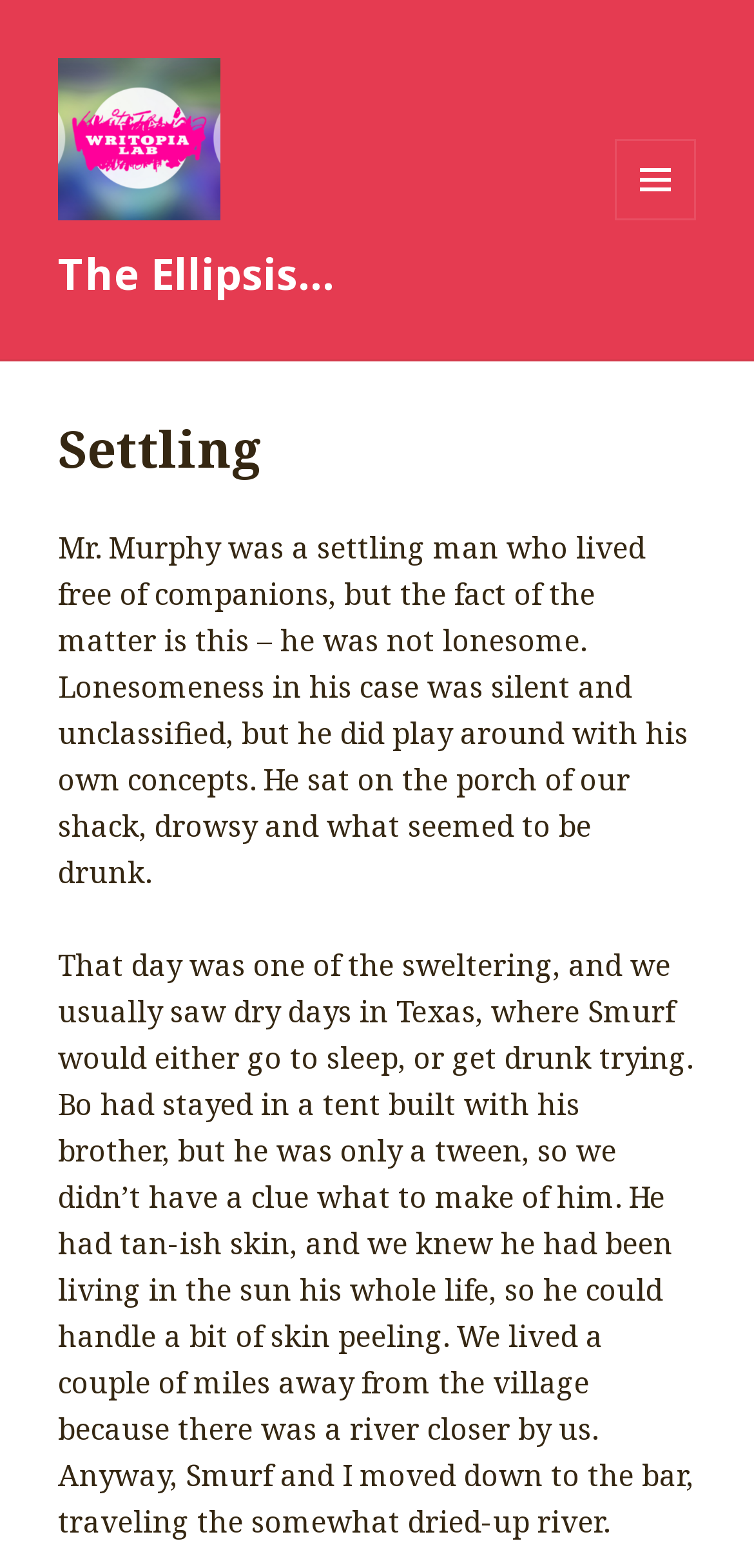Locate the bounding box coordinates for the element described below: "Menu and widgets". The coordinates must be four float values between 0 and 1, formatted as [left, top, right, bottom].

[0.815, 0.089, 0.923, 0.14]